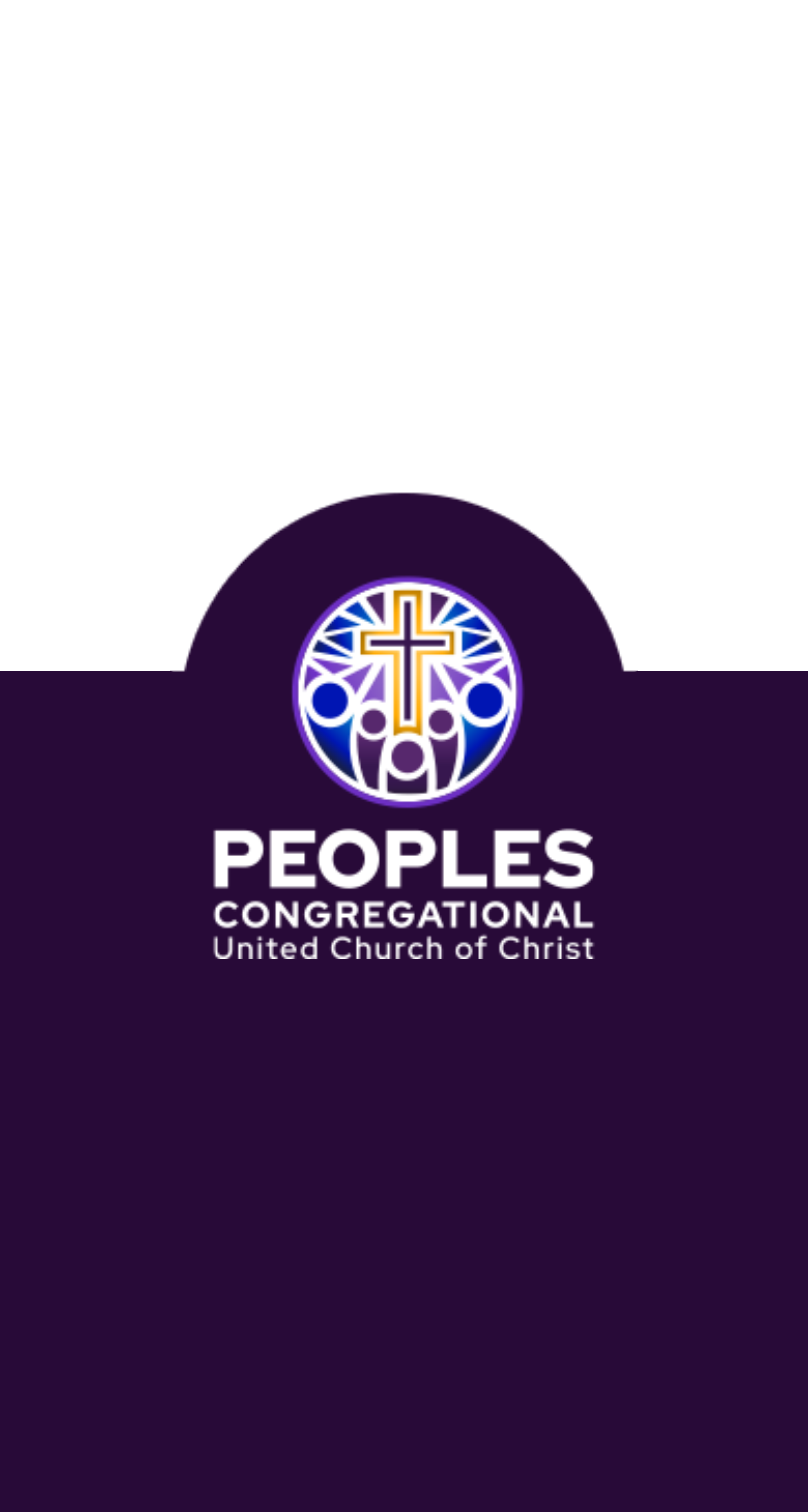Please identify the bounding box coordinates for the region that you need to click to follow this instruction: "Join the class".

[0.051, 0.194, 0.538, 0.257]